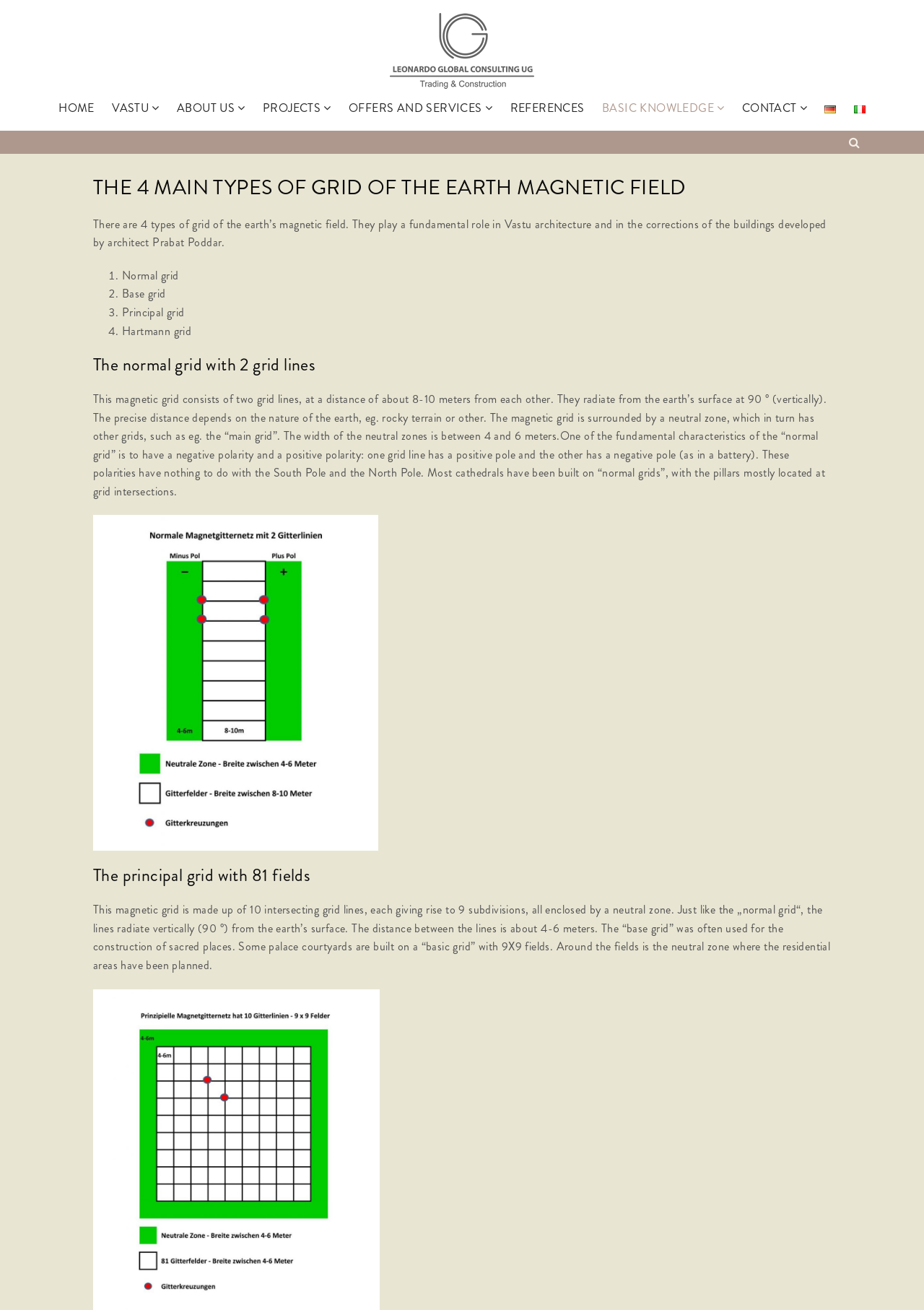From the screenshot, find the bounding box of the UI element matching this description: "alt="Leonardo Global Consulting UG"". Supply the bounding box coordinates in the form [left, top, right, bottom], each a float between 0 and 1.

[0.422, 0.031, 0.578, 0.044]